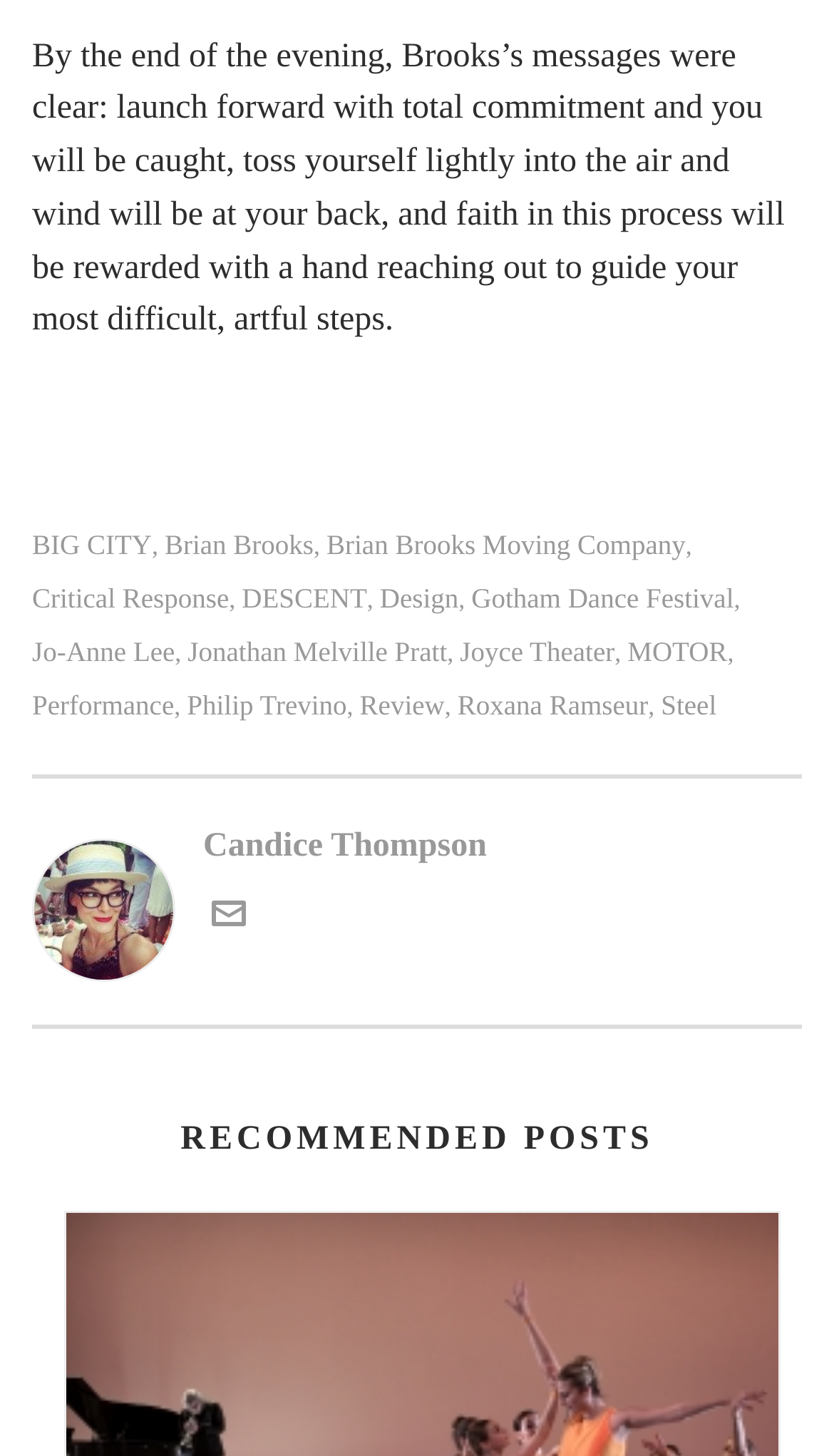Could you find the bounding box coordinates of the clickable area to complete this instruction: "Click on the link to BIG CITY"?

[0.038, 0.365, 0.182, 0.384]